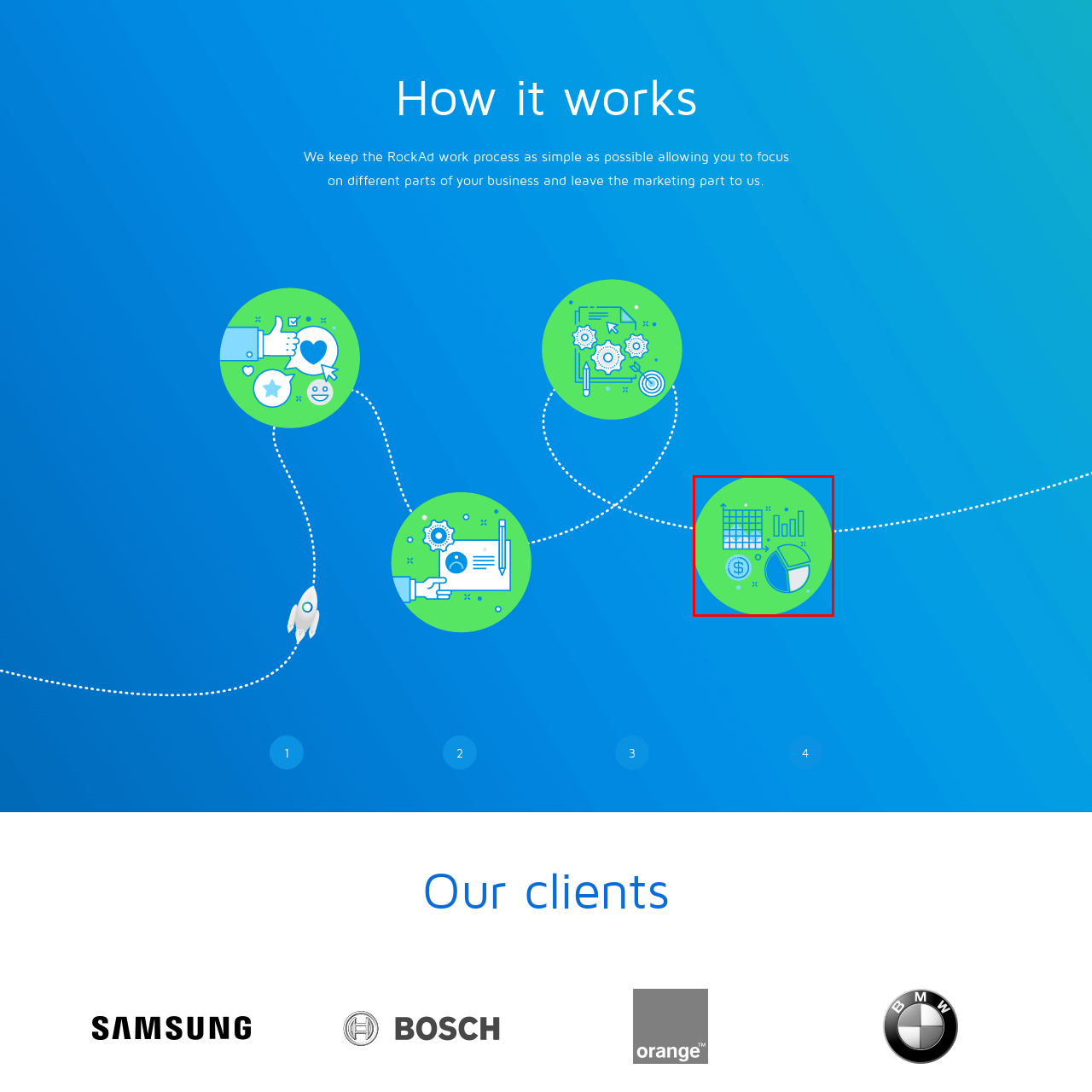Provide an in-depth caption for the image inside the red boundary.

The image features a vibrant green and blue circular background that includes various financial and analytical symbols. Prominently displayed is a line graph with a light blue line trending upwards, symbolizing growth or progress. Adjacent to this is a series of vertical bars, representing statistical data or revenue analysis. At the bottom, there is a dollar sign within a circular icon, indicating financial metrics, alongside a pie chart with distinct sections colored in blue and white. This composition effectively conveys themes of financial performance, data analysis, and business growth, aligning with a marketing or business-oriented context.